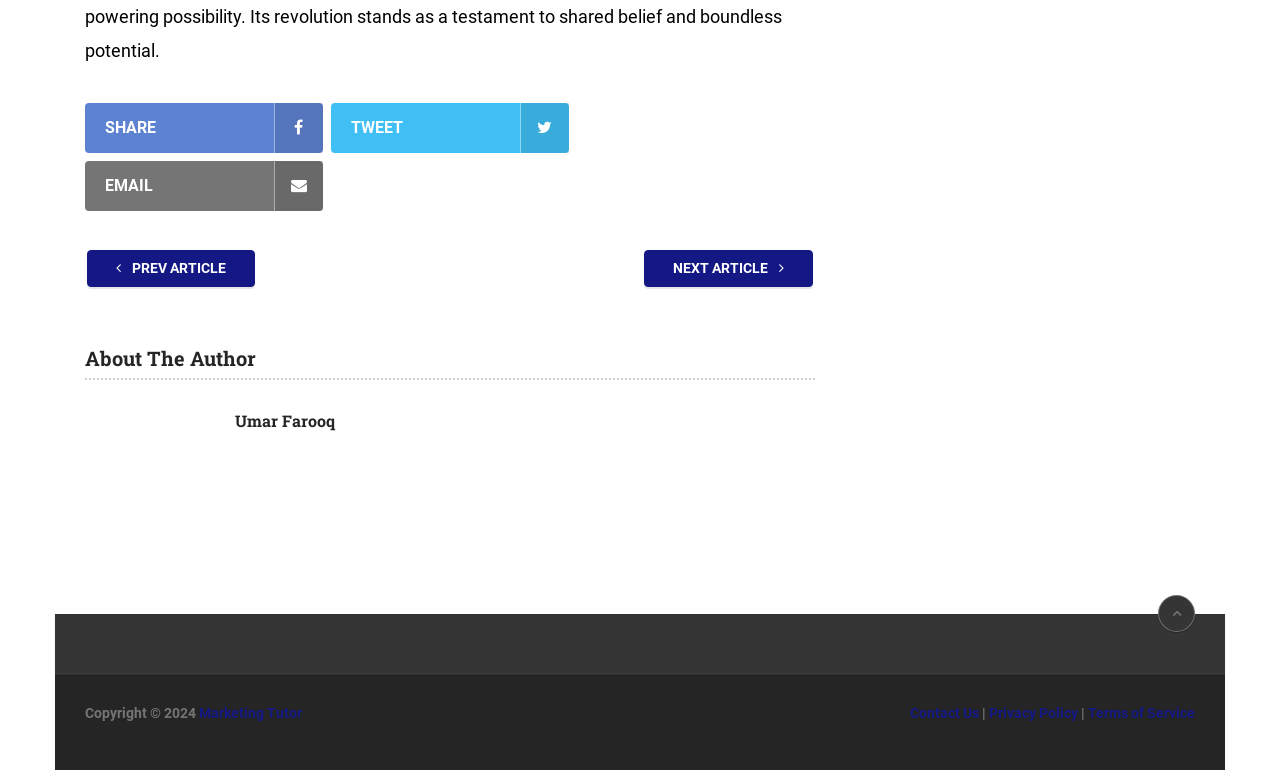Can you find the bounding box coordinates of the area I should click to execute the following instruction: "Share the article"?

[0.066, 0.134, 0.252, 0.199]